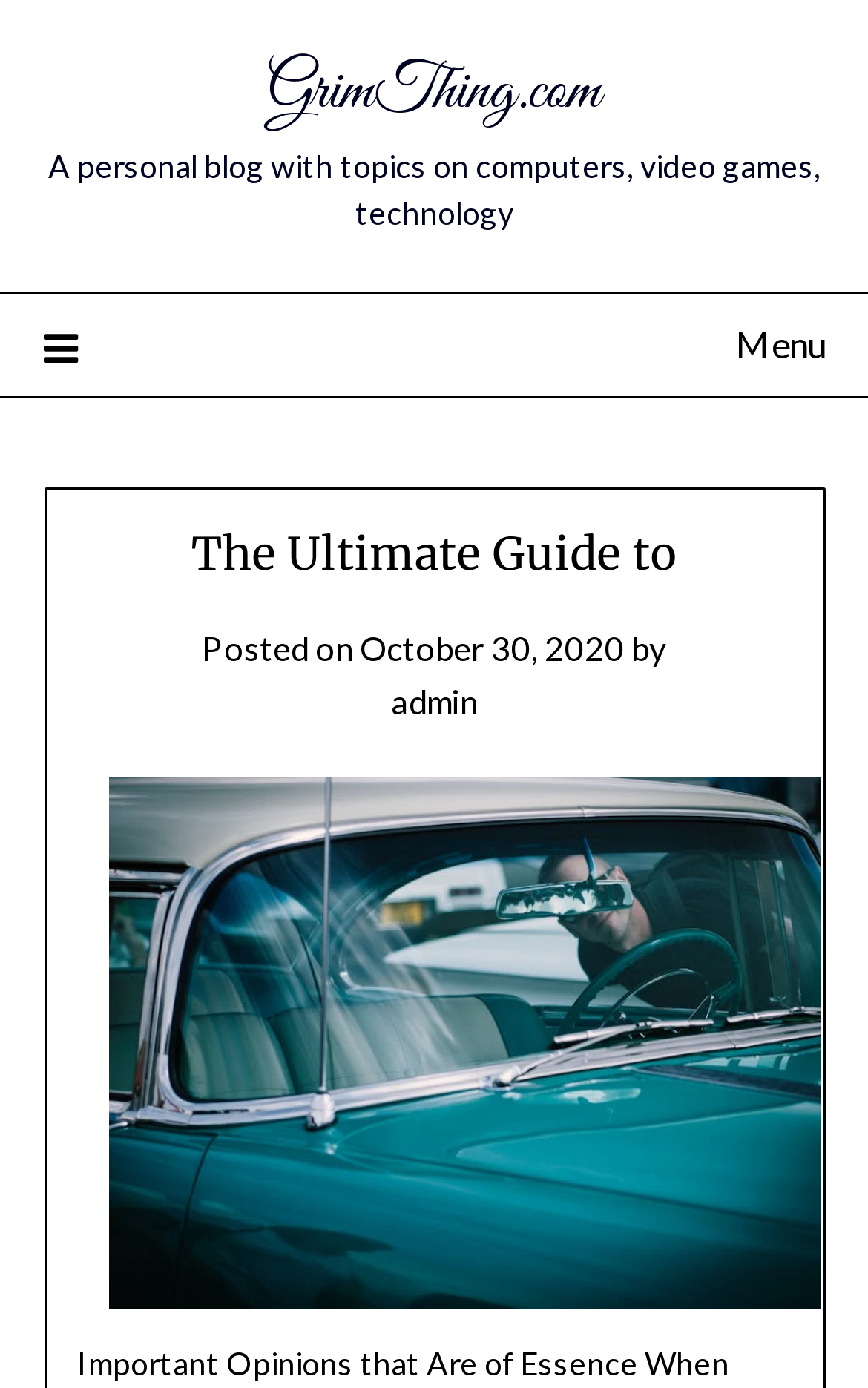When was the blog post published?
Look at the image and respond with a one-word or short-phrase answer.

October 30, 2020